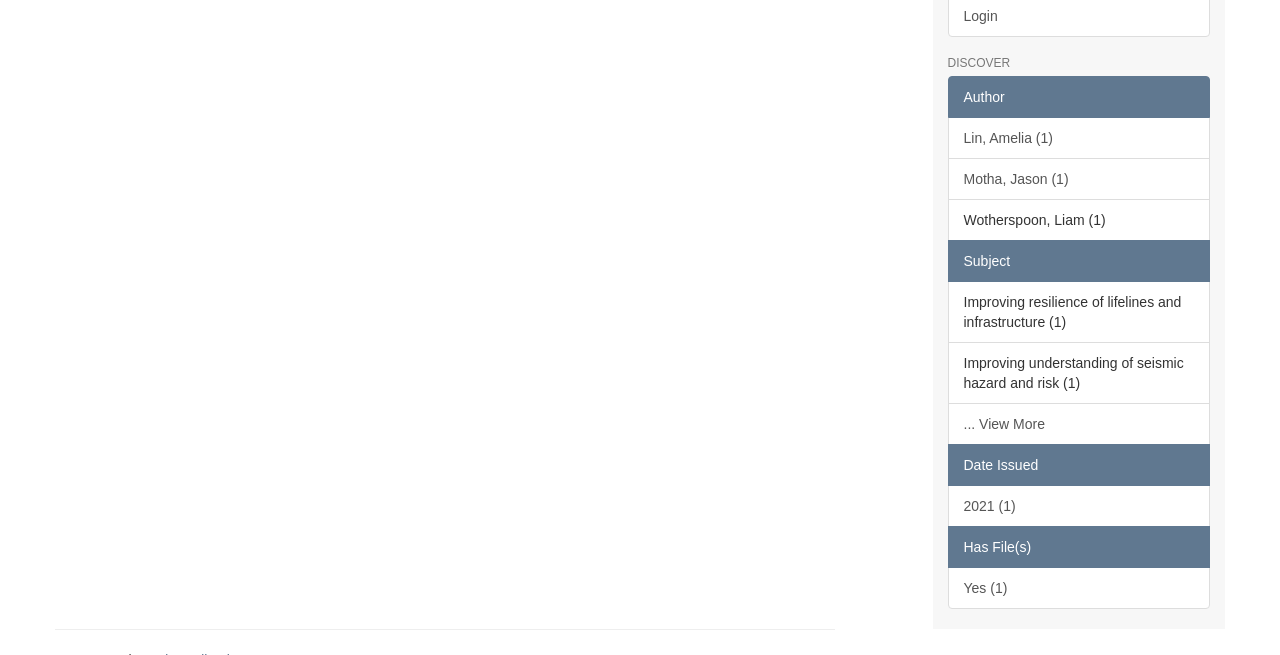Find the UI element described as: "Author" and predict its bounding box coordinates. Ensure the coordinates are four float numbers between 0 and 1, [left, top, right, bottom].

[0.74, 0.115, 0.945, 0.179]